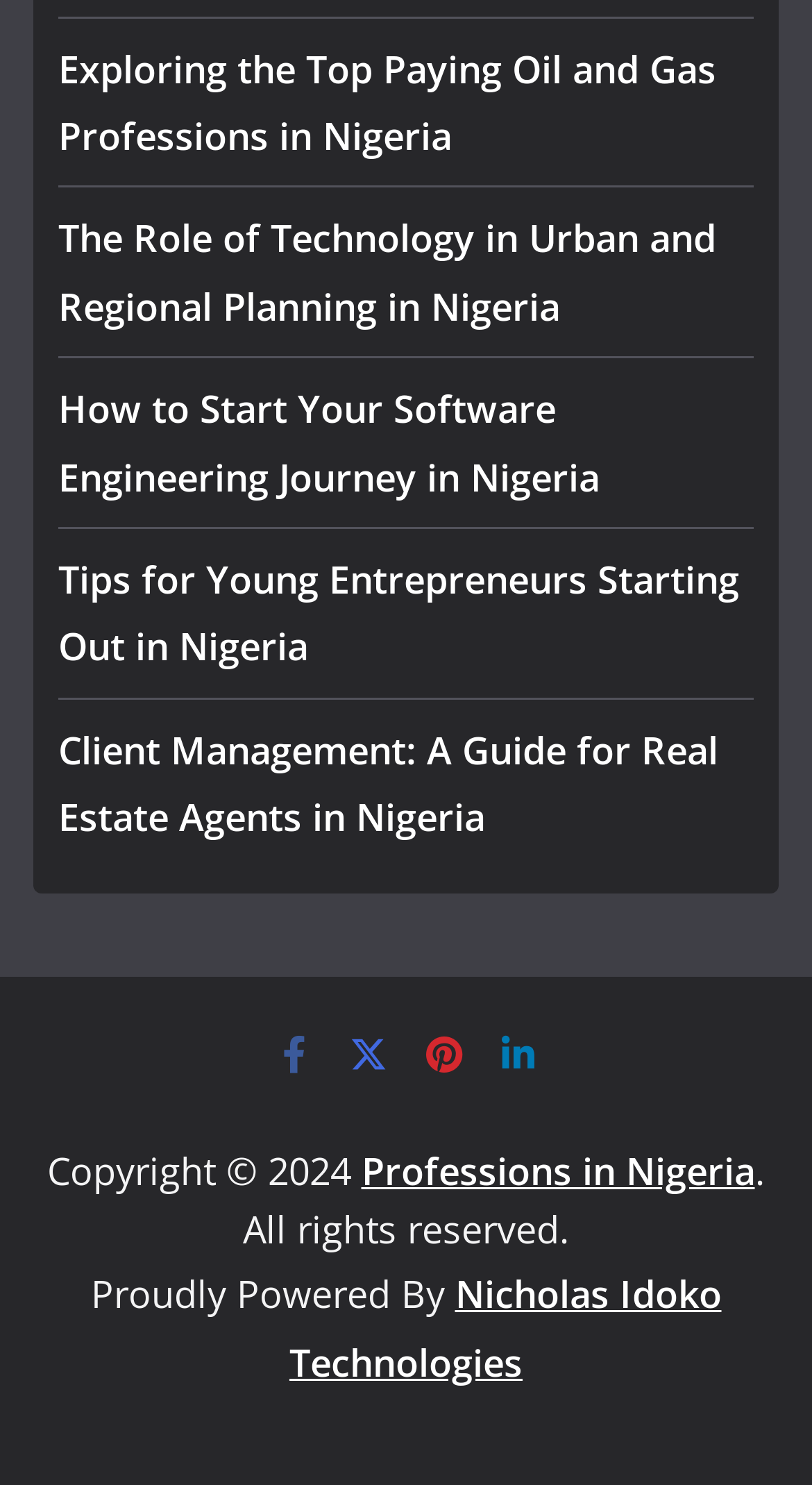Please locate the bounding box coordinates for the element that should be clicked to achieve the following instruction: "Learn about client management for real estate agents in Nigeria". Ensure the coordinates are given as four float numbers between 0 and 1, i.e., [left, top, right, bottom].

[0.072, 0.488, 0.885, 0.567]